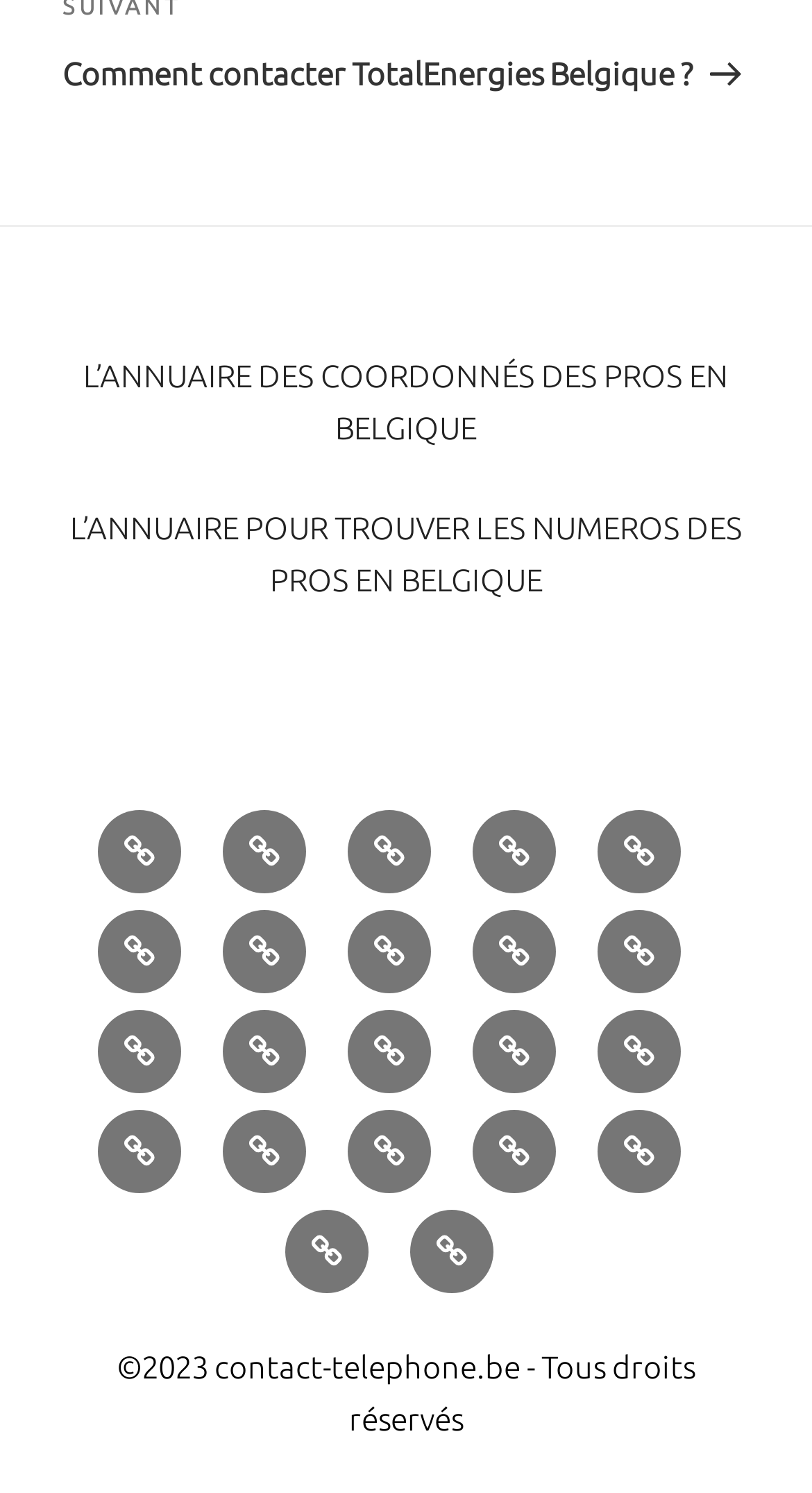Determine the bounding box coordinates of the clickable region to carry out the instruction: "Visit Agence de voyage".

[0.121, 0.542, 0.223, 0.598]